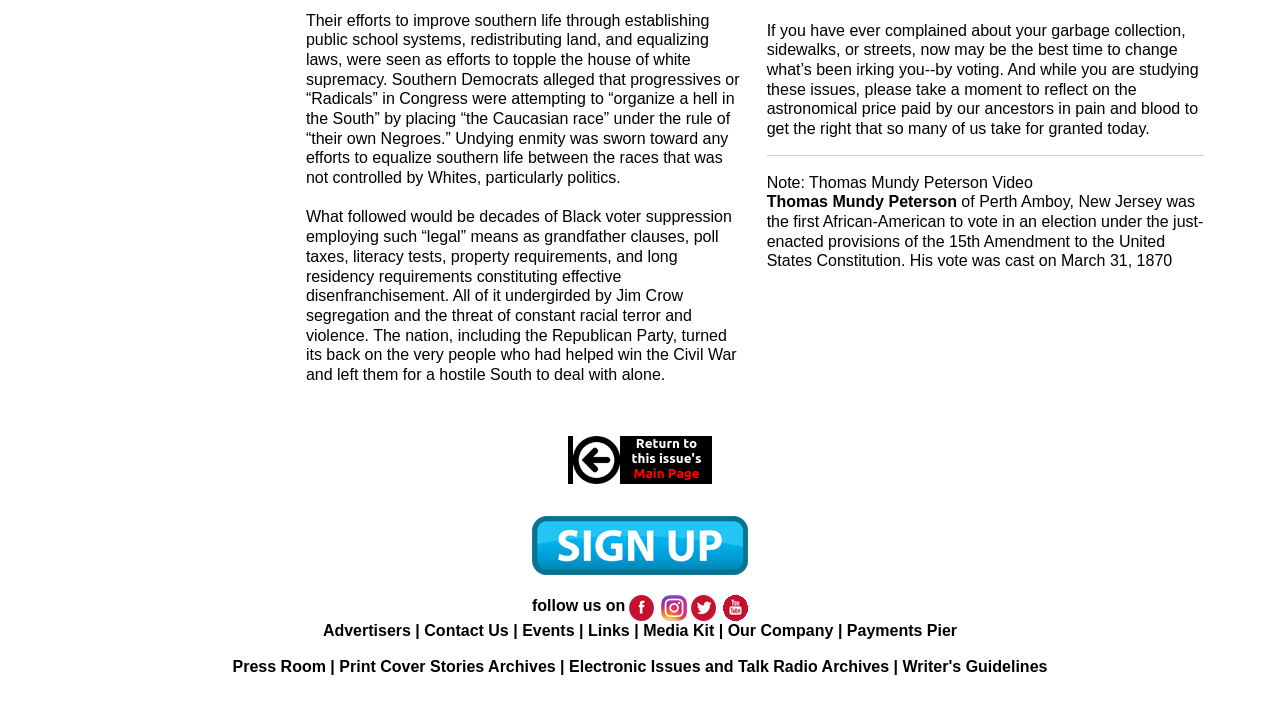What is the main topic of the webpage?
Answer with a single word or short phrase according to what you see in the image.

Voting rights